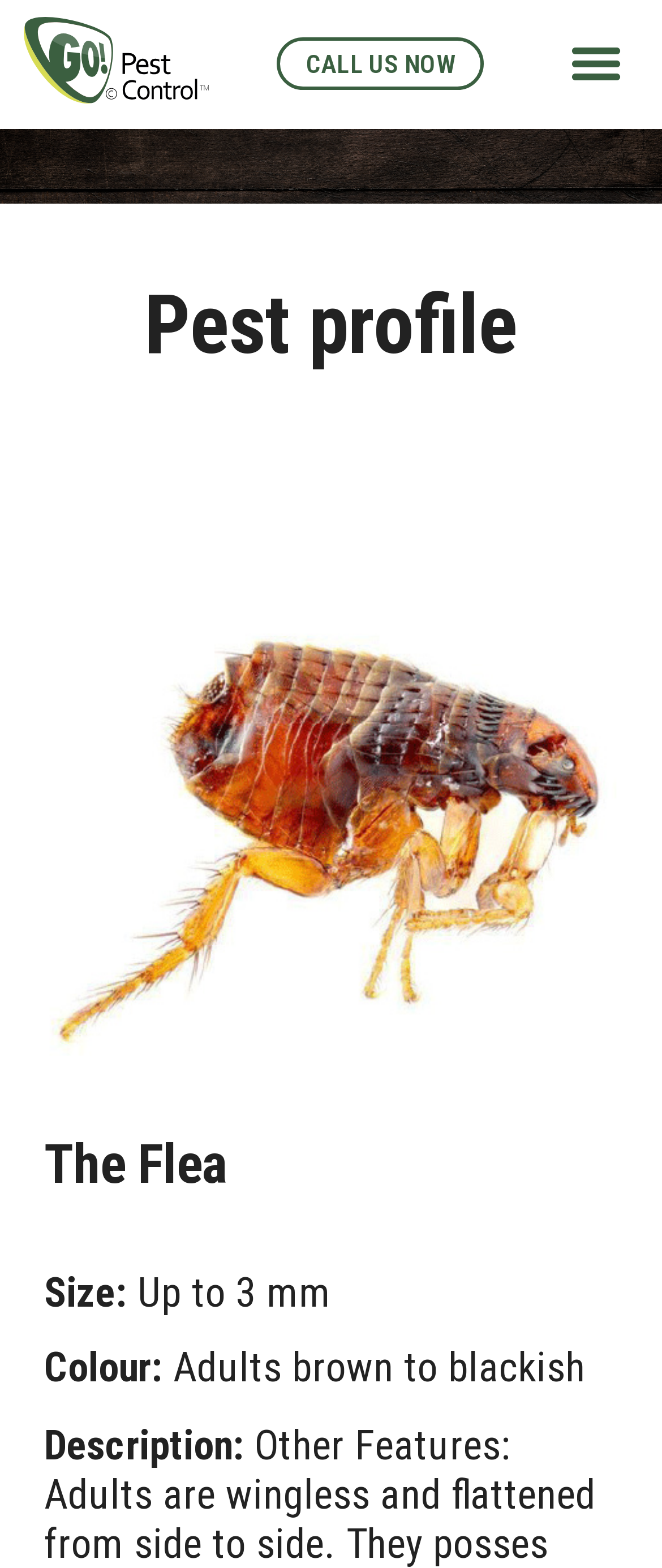Locate the UI element described by CALL US NOW and provide its bounding box coordinates. Use the format (top-left x, top-left y, bottom-right x, bottom-right y) with all values as floating point numbers between 0 and 1.

[0.419, 0.024, 0.731, 0.058]